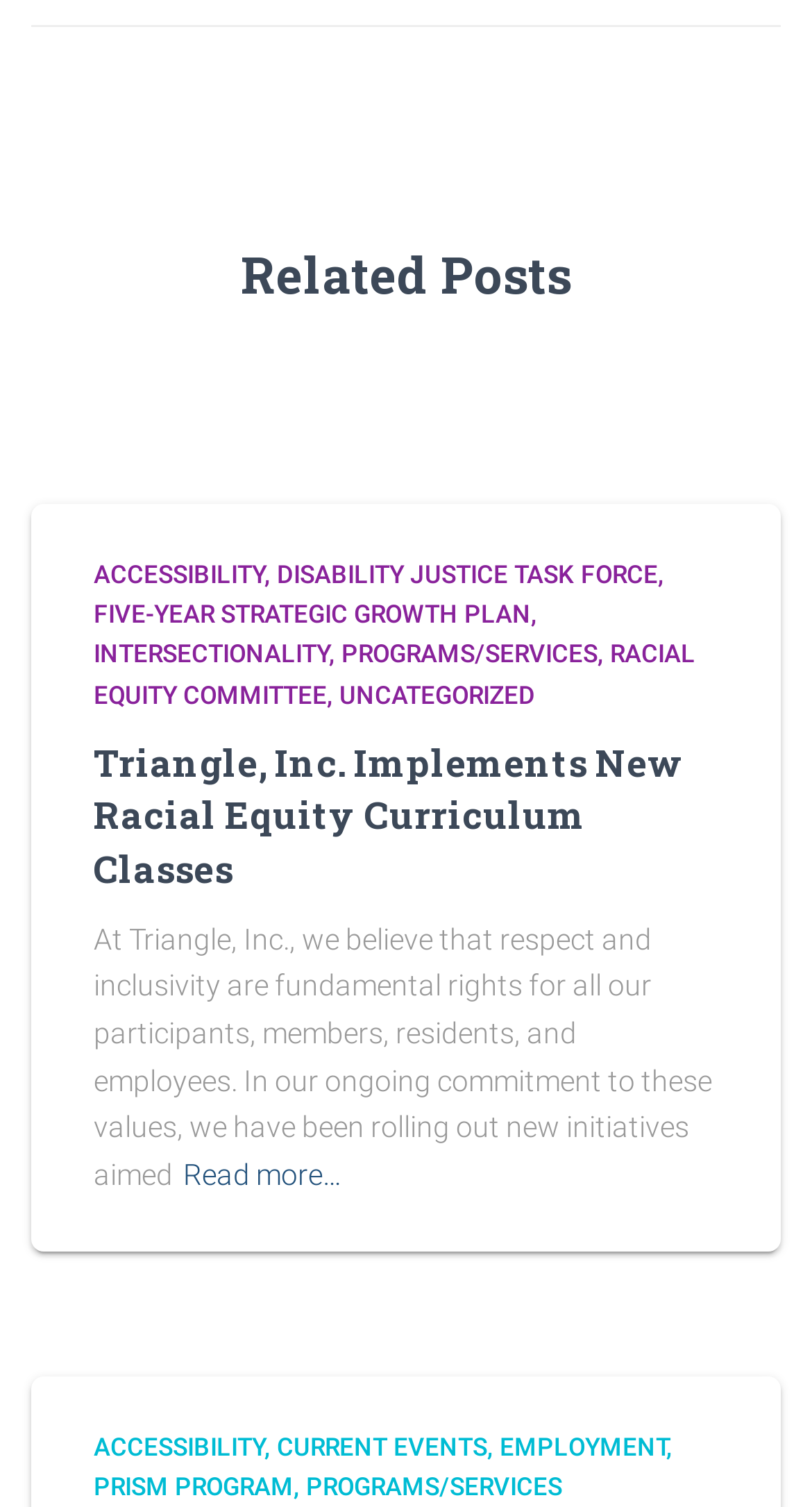What values does the organization believe in?
Answer the question with a detailed explanation, including all necessary information.

The static text explicitly states that the organization believes that respect and inclusivity are fundamental rights for all participants, members, residents, and employees.